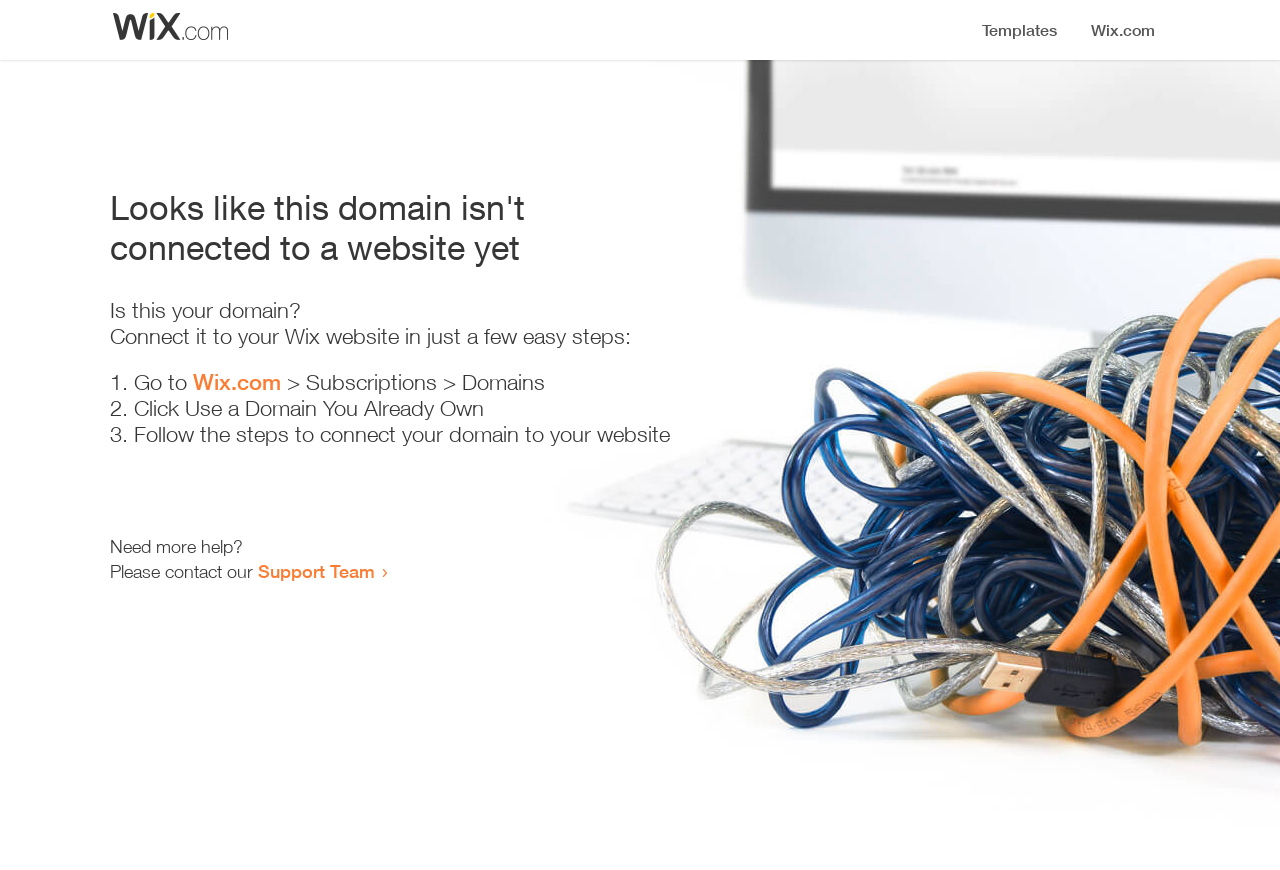Extract the main heading from the webpage content.

Looks like this domain isn't
connected to a website yet